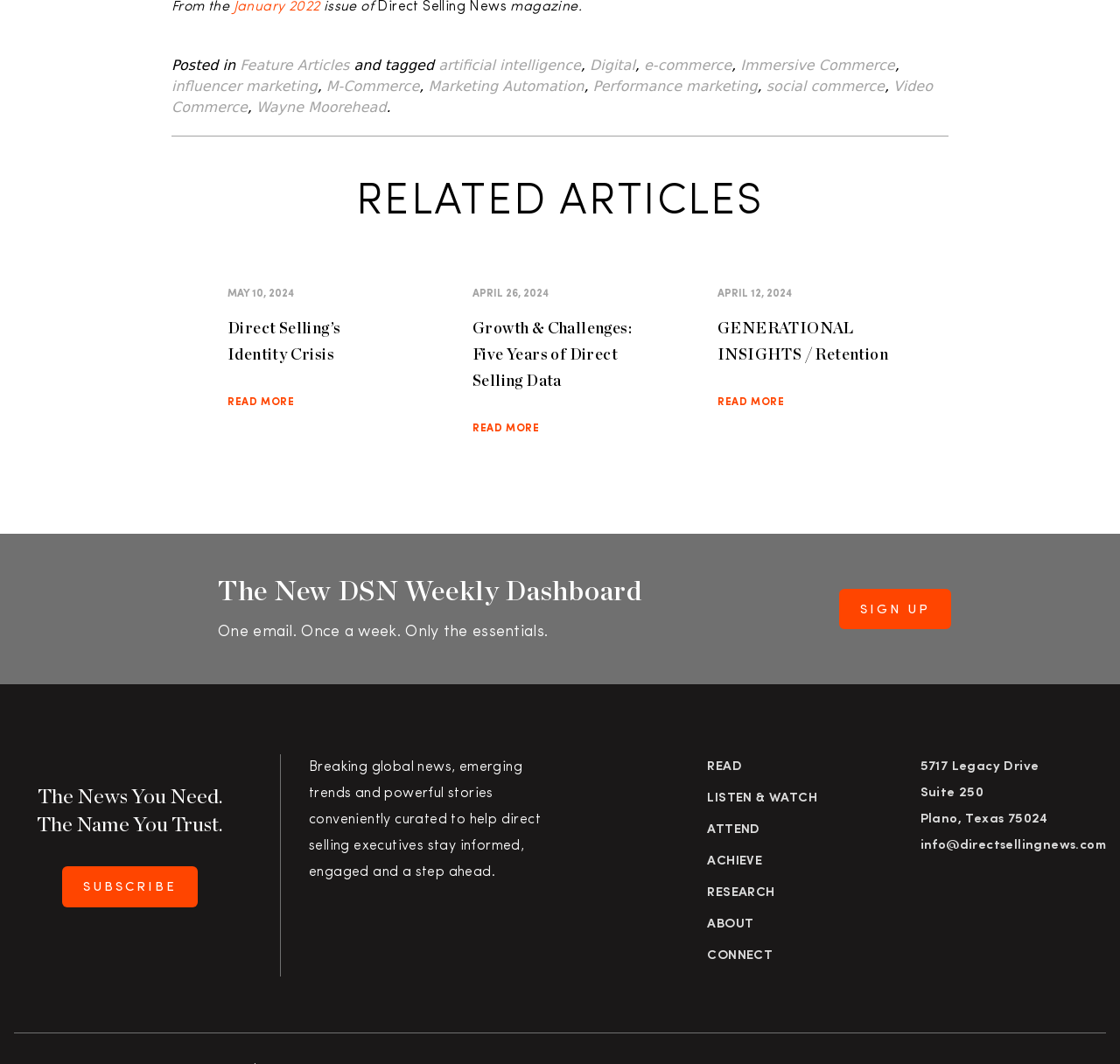Identify the bounding box coordinates of the clickable section necessary to follow the following instruction: "Sign up for the DSN Weekly Dashboard". The coordinates should be presented as four float numbers from 0 to 1, i.e., [left, top, right, bottom].

[0.749, 0.553, 0.849, 0.591]